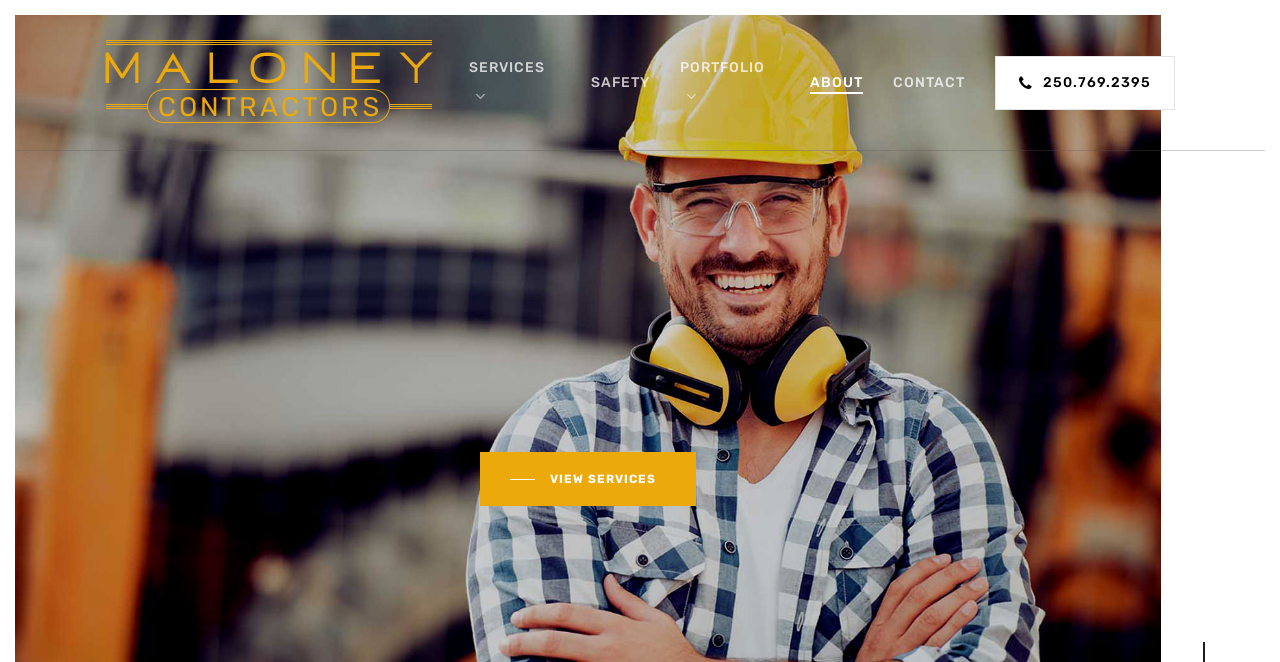What can be viewed by clicking the 'VIEW SERVICES' button?
Examine the webpage screenshot and provide an in-depth answer to the question.

The 'VIEW SERVICES' button is located at the bottom-left corner of the webpage, and it is likely that clicking on it will take the user to a page that lists the services provided by the company.